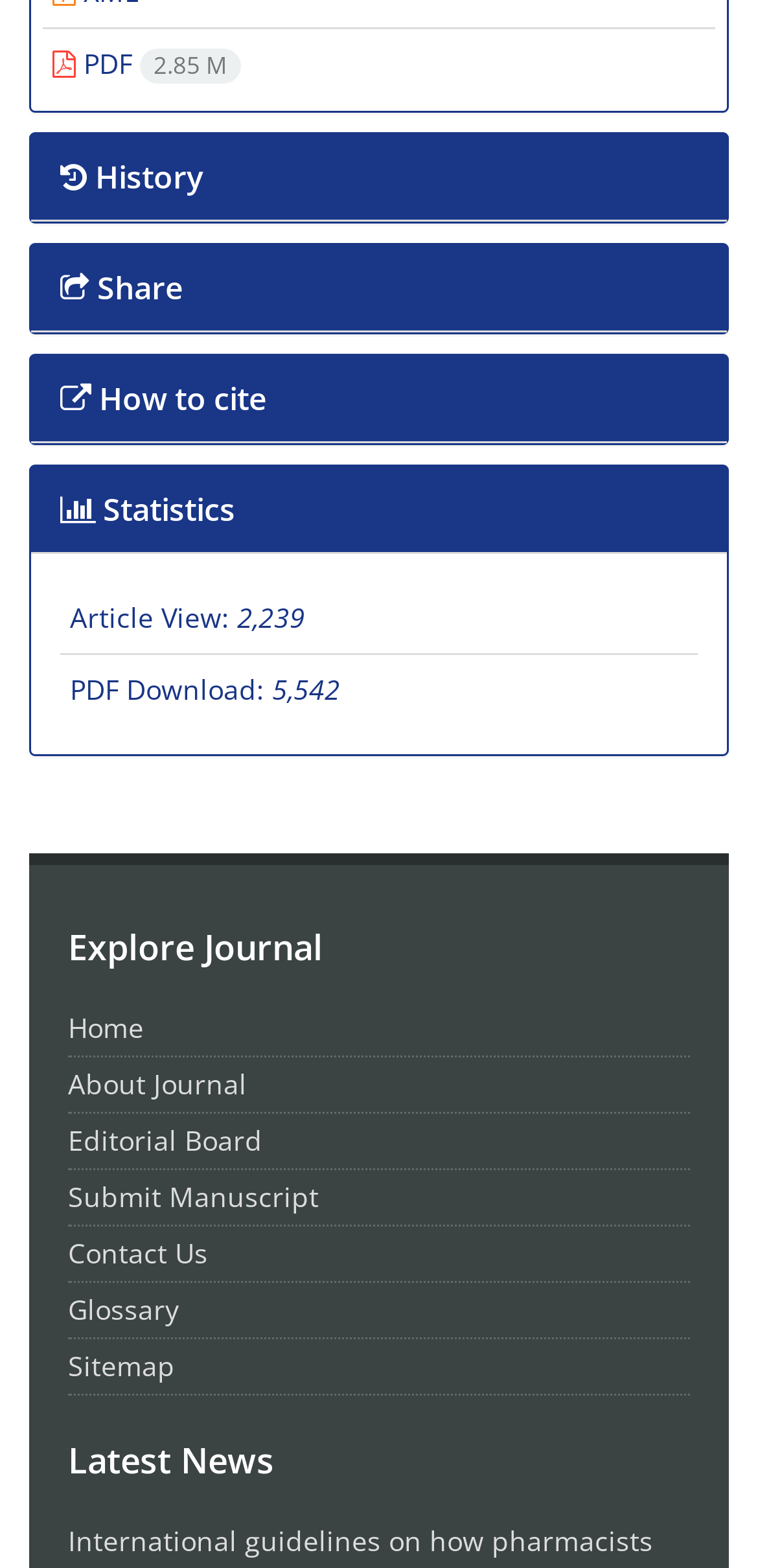Reply to the question with a single word or phrase:
What is the number of article views?

2,239